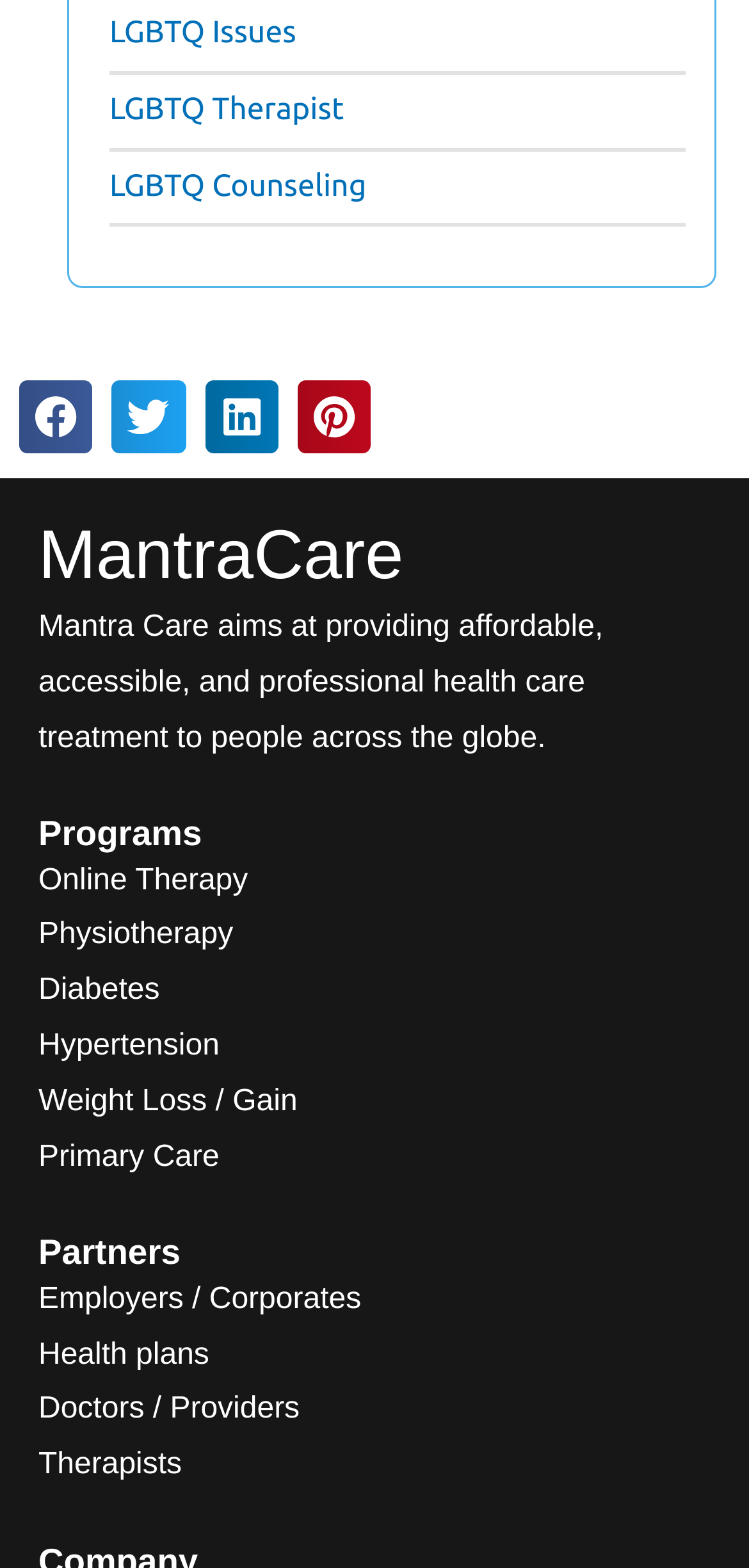Using the given element description, provide the bounding box coordinates (top-left x, top-left y, bottom-right x, bottom-right y) for the corresponding UI element in the screenshot: Physiotherapy

[0.051, 0.586, 0.311, 0.607]